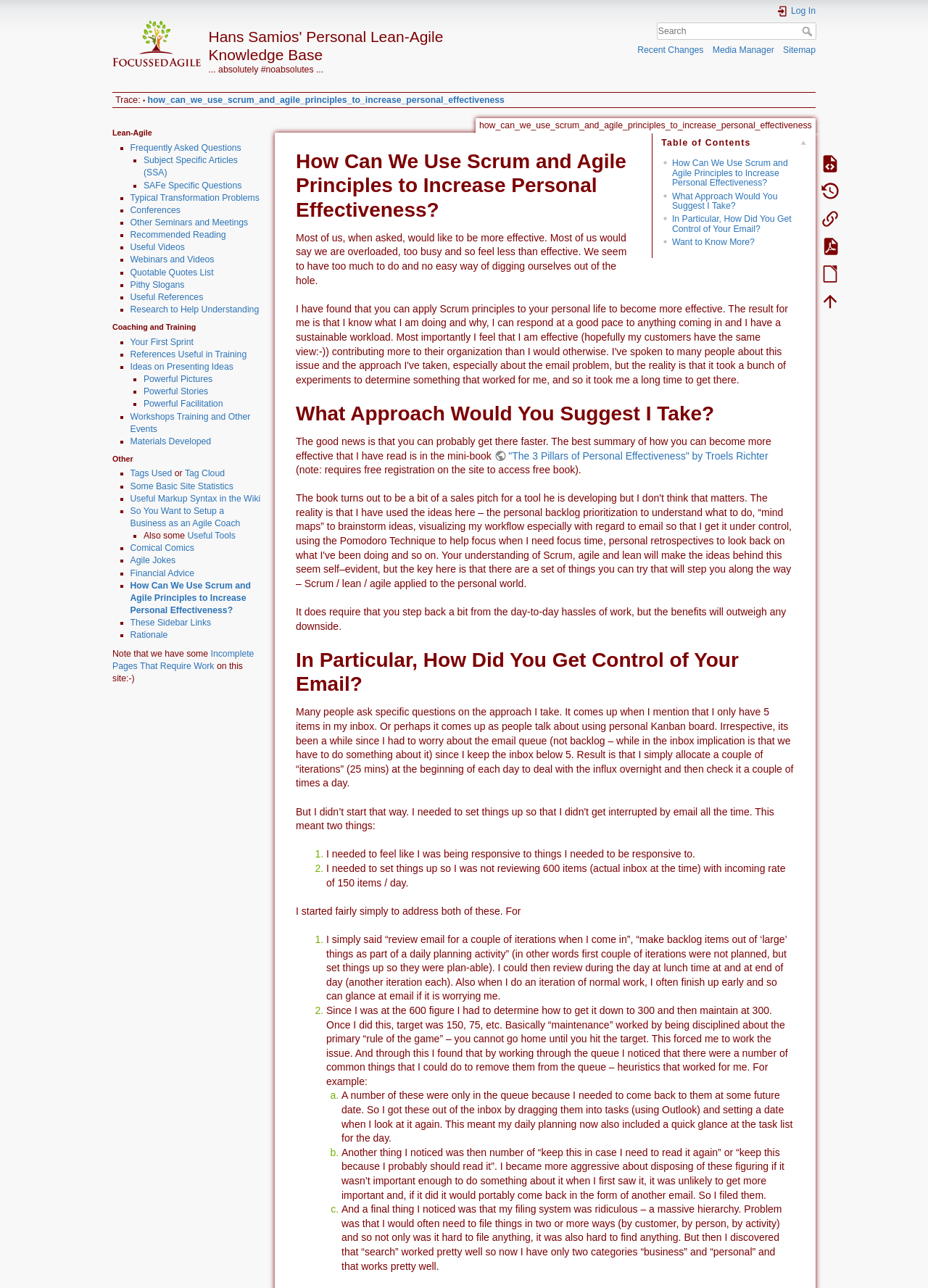Create an elaborate caption that covers all aspects of the webpage.

This webpage is a personal knowledge base focused on Lean-Agile principles, with a title "Hans Samios' Personal Lean-Agile Knowledge Base" at the top. Below the title, there is a quote "absolutely #noabsolutes...".

On the top-right corner, there is a login button and a search bar with a search button. Below the search bar, there are several links to different sections of the webpage, including "Recent Changes", "Media Manager", and "Sitemap".

On the left side of the webpage, there is a sidebar with a heading "Lean-Agile" and a list of links to various topics, including "Frequently Asked Questions", "Subject Specific Articles", and "SAFe Specific Questions". The list is divided into several sections, including "Coaching and Training" and "Other".

The main content of the webpage appears to be a collection of links to various articles, resources, and tools related to Lean-Agile principles. The links are organized into categories, such as "Typical Transformation Problems", "Conferences", and "Recommended Reading". There are also links to "Powerful Pictures", "Powerful Stories", and "Powerful Facilitation" under the "Coaching and Training" section.

At the bottom of the webpage, there are more links to resources, including "Tags Used", "Tag Cloud", and "Some Basic Site Statistics". There are also links to "Useful Markup Syntax in the Wiki" and "So You Want to Setup a Business as an Agile Coach". Finally, there are links to "Comical Comics", "Agile Jokes", and "Financial Advice" under the "Other" section.